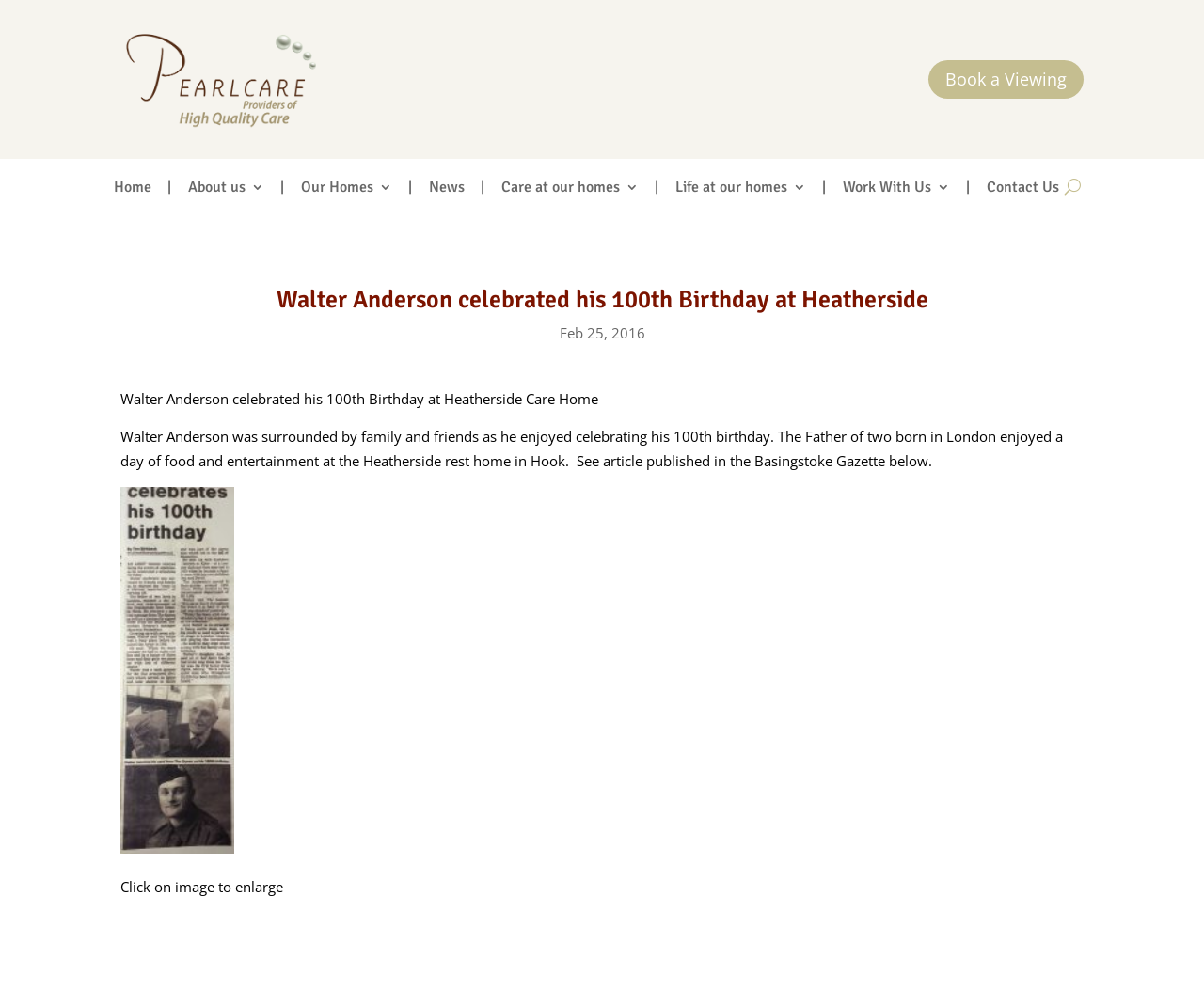Can you determine the bounding box coordinates of the area that needs to be clicked to fulfill the following instruction: "Click the 'U' button"?

[0.884, 0.175, 0.897, 0.203]